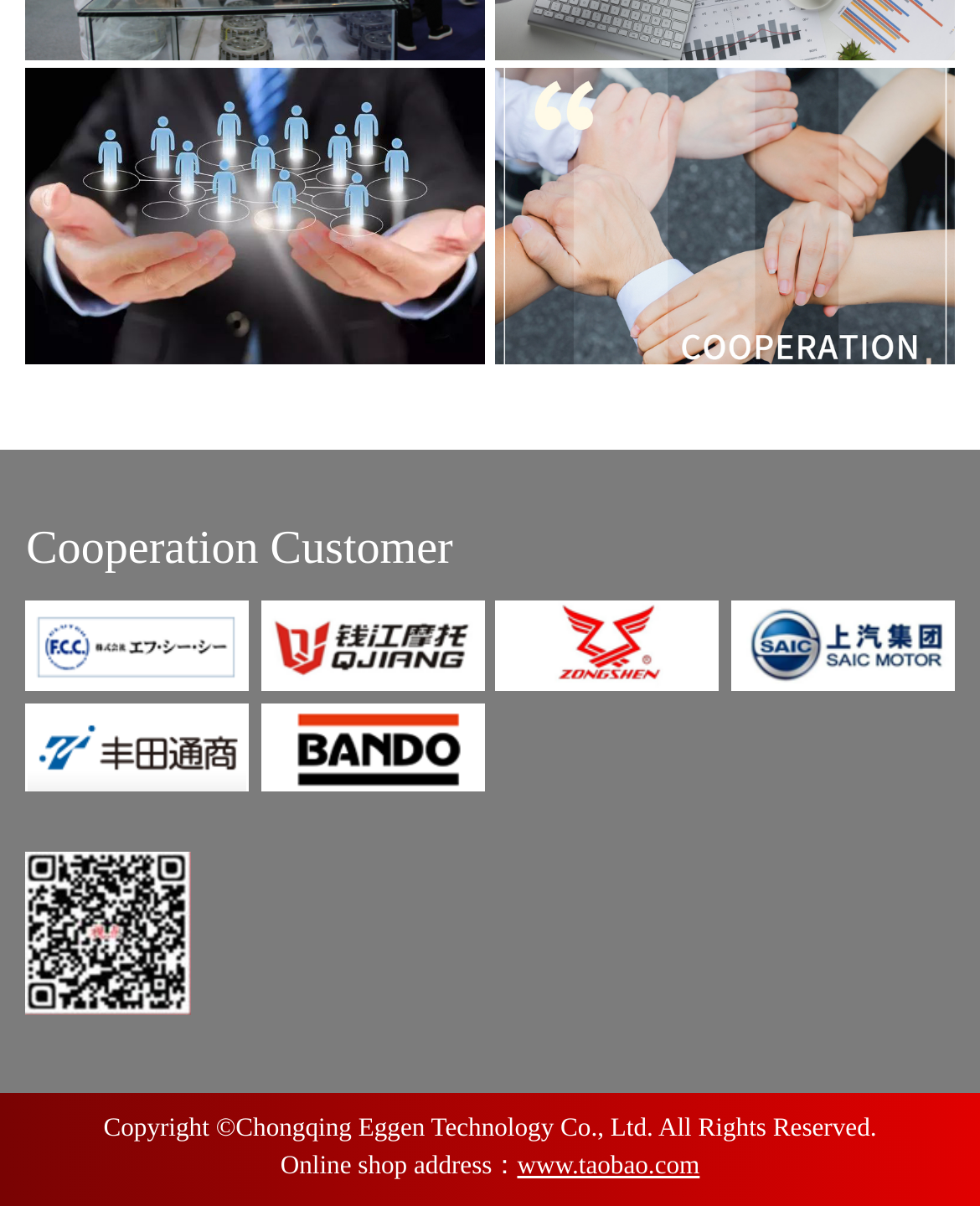Please provide a comprehensive response to the question based on the details in the image: How many links are there in the cooperation customer section?

I counted the number of links in the cooperation customer section, which includes FCC, 钱江摩托, 宗申摩托, 上汽集团, and 丰田, and found that there are 5 links in total.